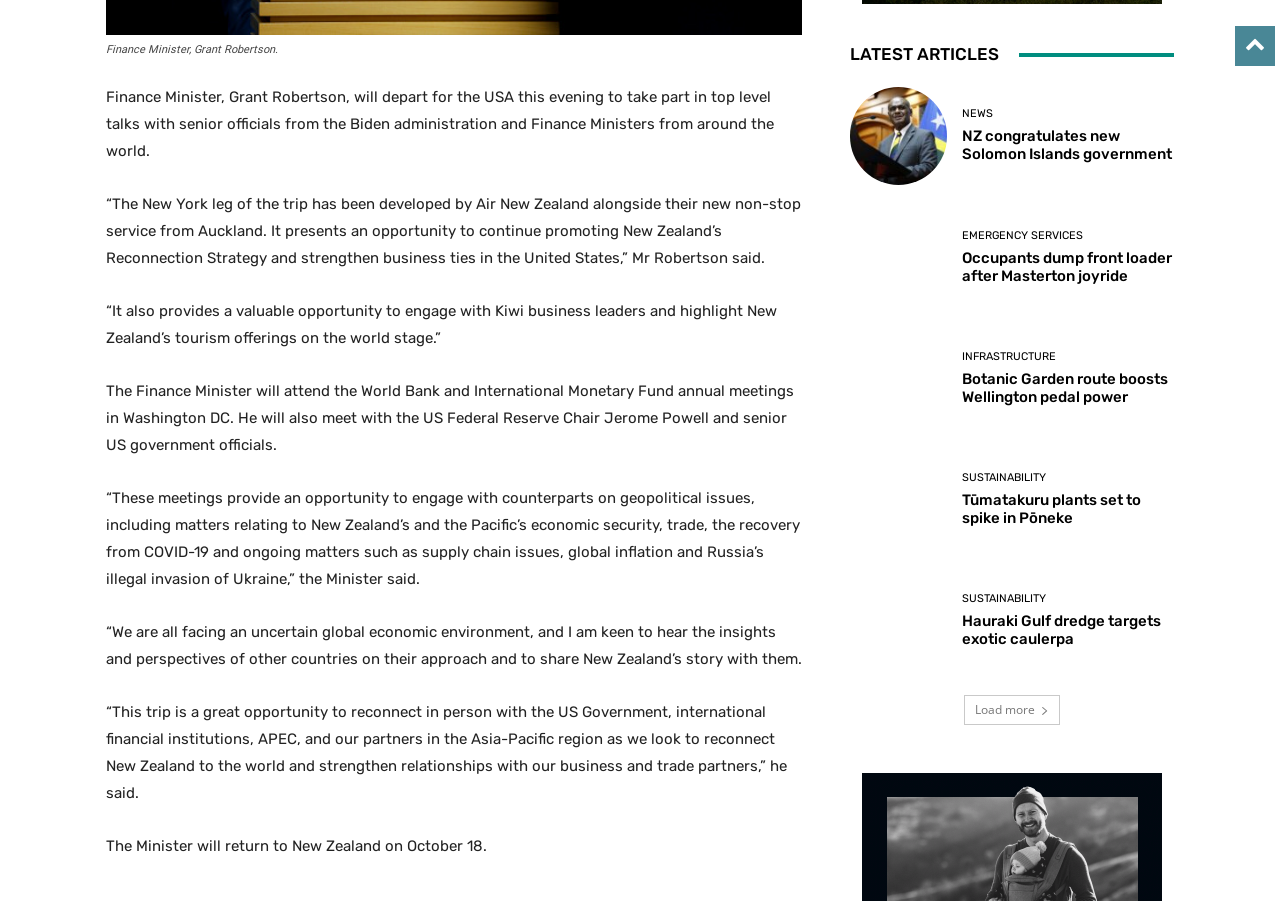Determine the bounding box coordinates for the area you should click to complete the following instruction: "Click on 'Botanic Garden route boosts Wellington pedal power'".

[0.664, 0.366, 0.74, 0.474]